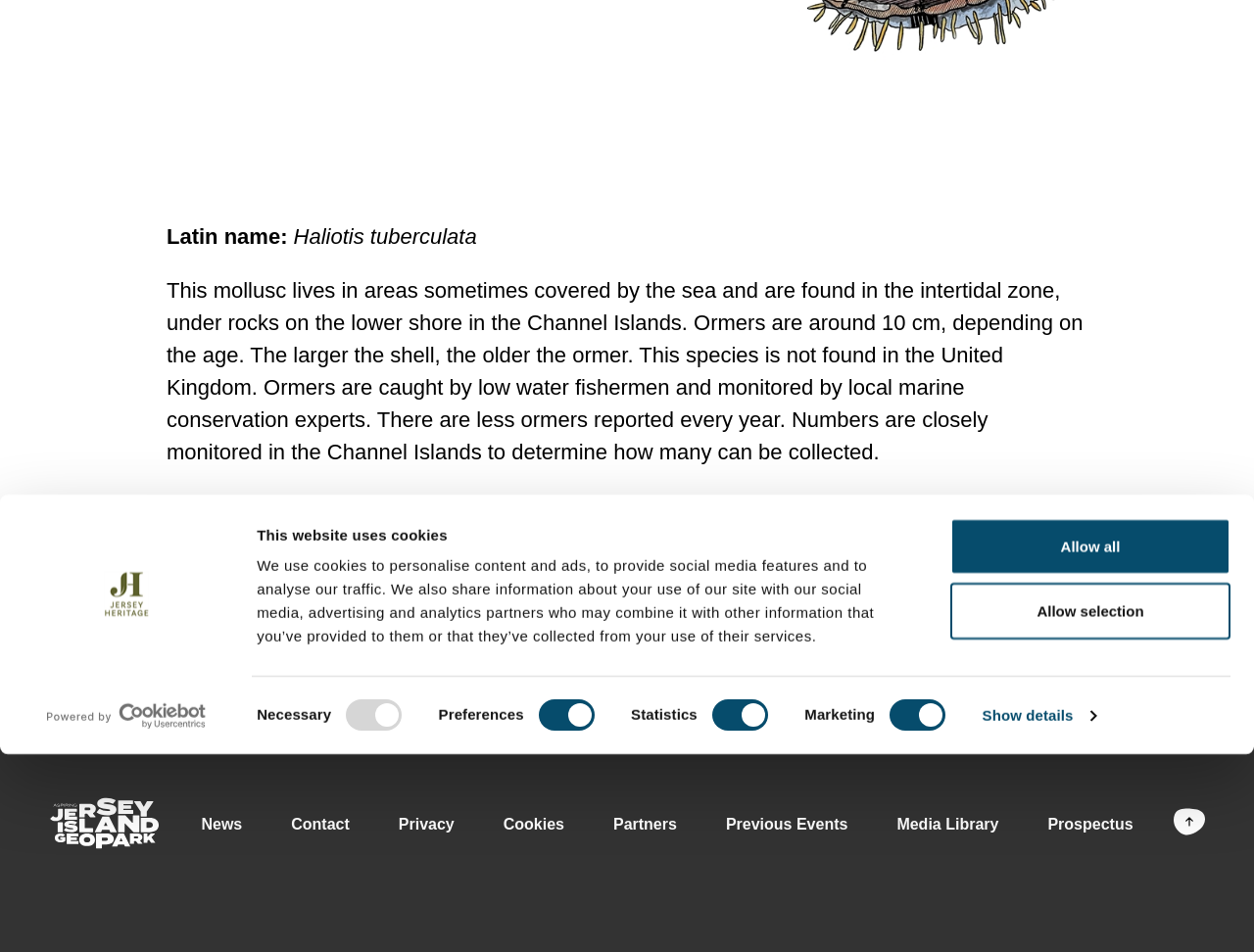Bounding box coordinates are specified in the format (top-left x, top-left y, bottom-right x, bottom-right y). All values are floating point numbers bounded between 0 and 1. Please provide the bounding box coordinate of the region this sentence describes: Return back to the homepage

[0.039, 0.835, 0.128, 0.897]